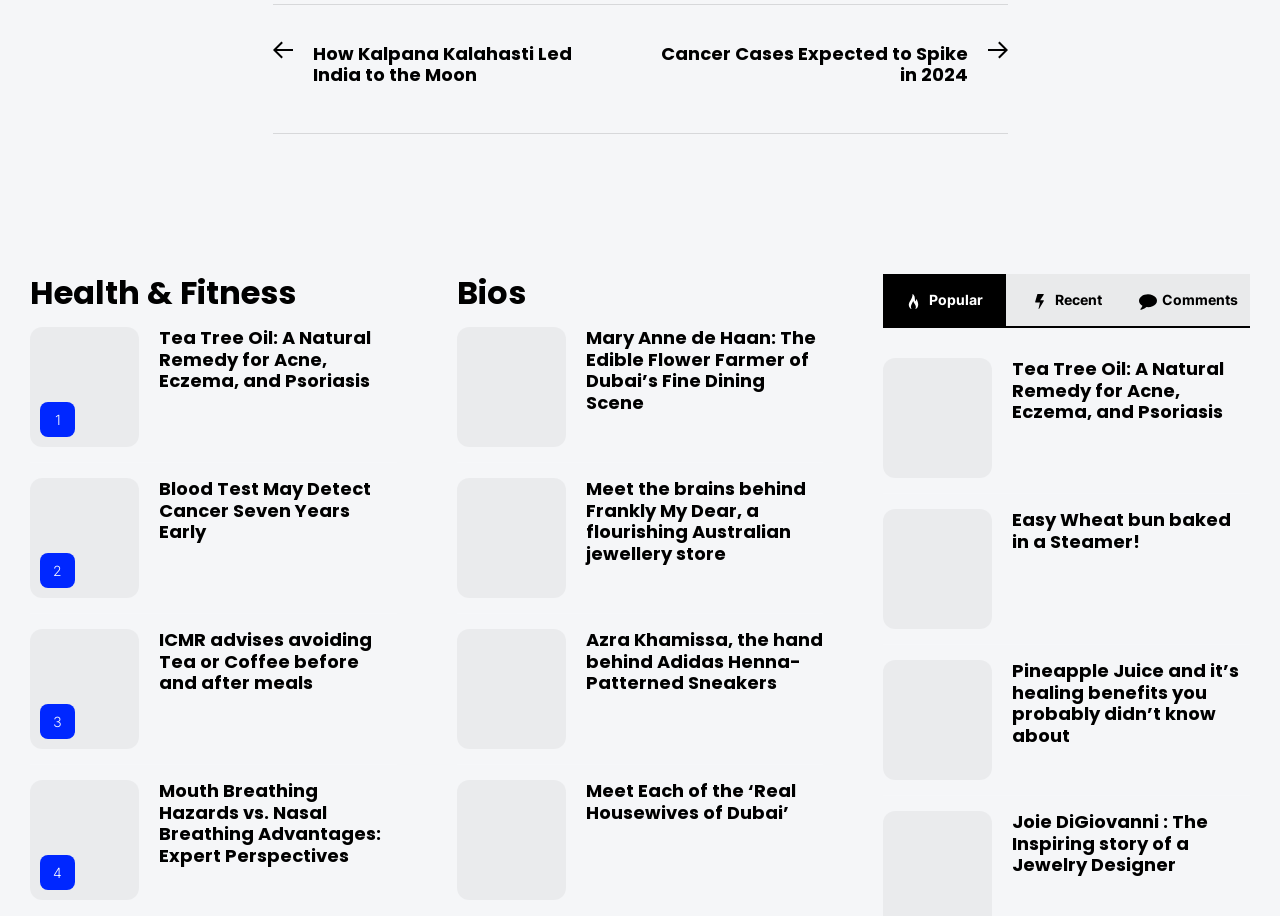Determine the bounding box coordinates of the clickable area required to perform the following instruction: "Check the 'Blood Test May Detect Cancer Seven Years Early' article". The coordinates should be represented as four float numbers between 0 and 1: [left, top, right, bottom].

[0.124, 0.522, 0.31, 0.593]